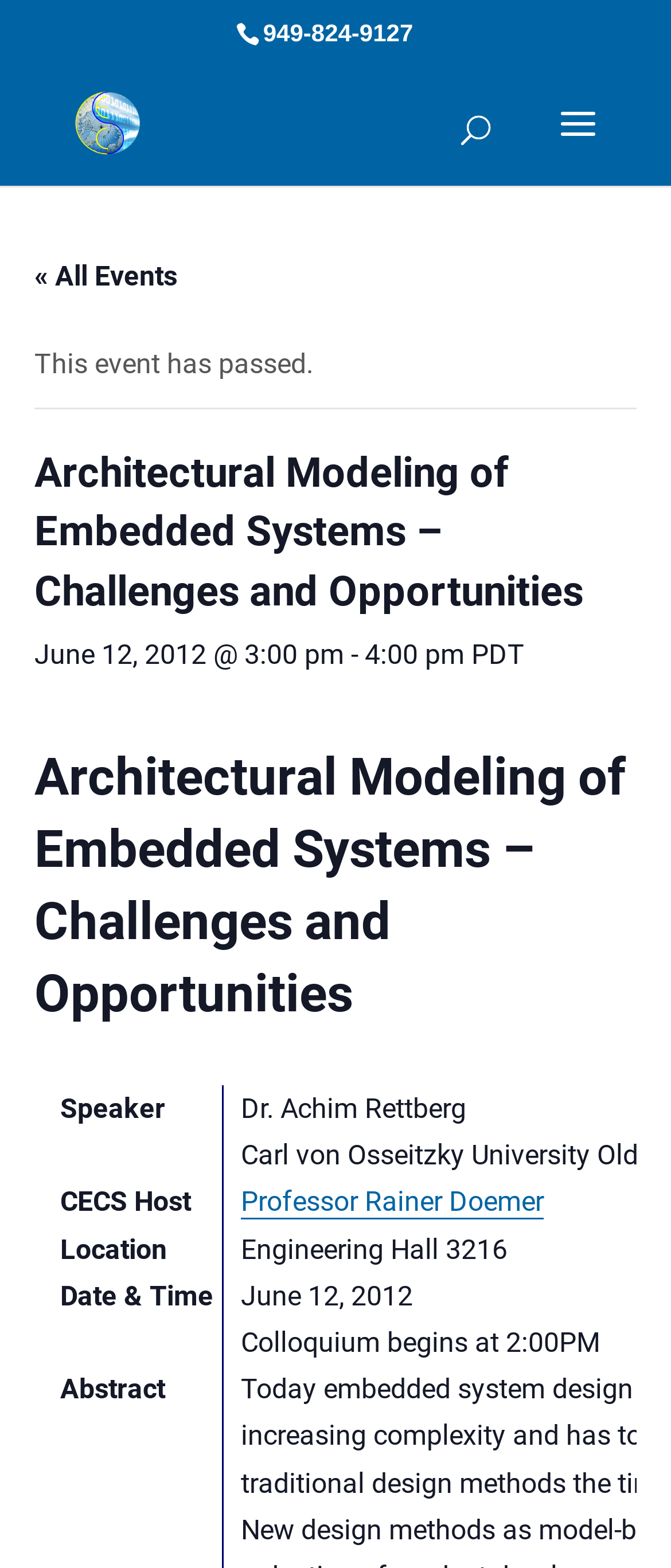Construct a comprehensive description capturing every detail on the webpage.

This webpage appears to be an event page for a lecture titled "Architectural Modeling of Embedded Systems – Challenges and Opportunities" held at the Carl von Ossietzky University Oldenburg Engineering Hall on June 12, 2012. 

At the top of the page, there is a phone number "949-824-9127" and a link to "CECS" accompanied by a CECS logo. Below this, there is a search bar with a label "Search for:". 

On the left side of the page, there is a link to "« All Events" and a notification stating "This event has passed." 

The main content of the page is divided into sections. The first section has a heading with the title of the lecture, followed by the date and time of the event. 

Below this, there is a table with four columns, each with a heading: "Speaker", "CECS Host", and two empty columns. The table contains information about the speaker, Professor Rainer Doemer, and the location of the event, which is Engineering Hall 3206. The date and time of the event are also listed in the table.